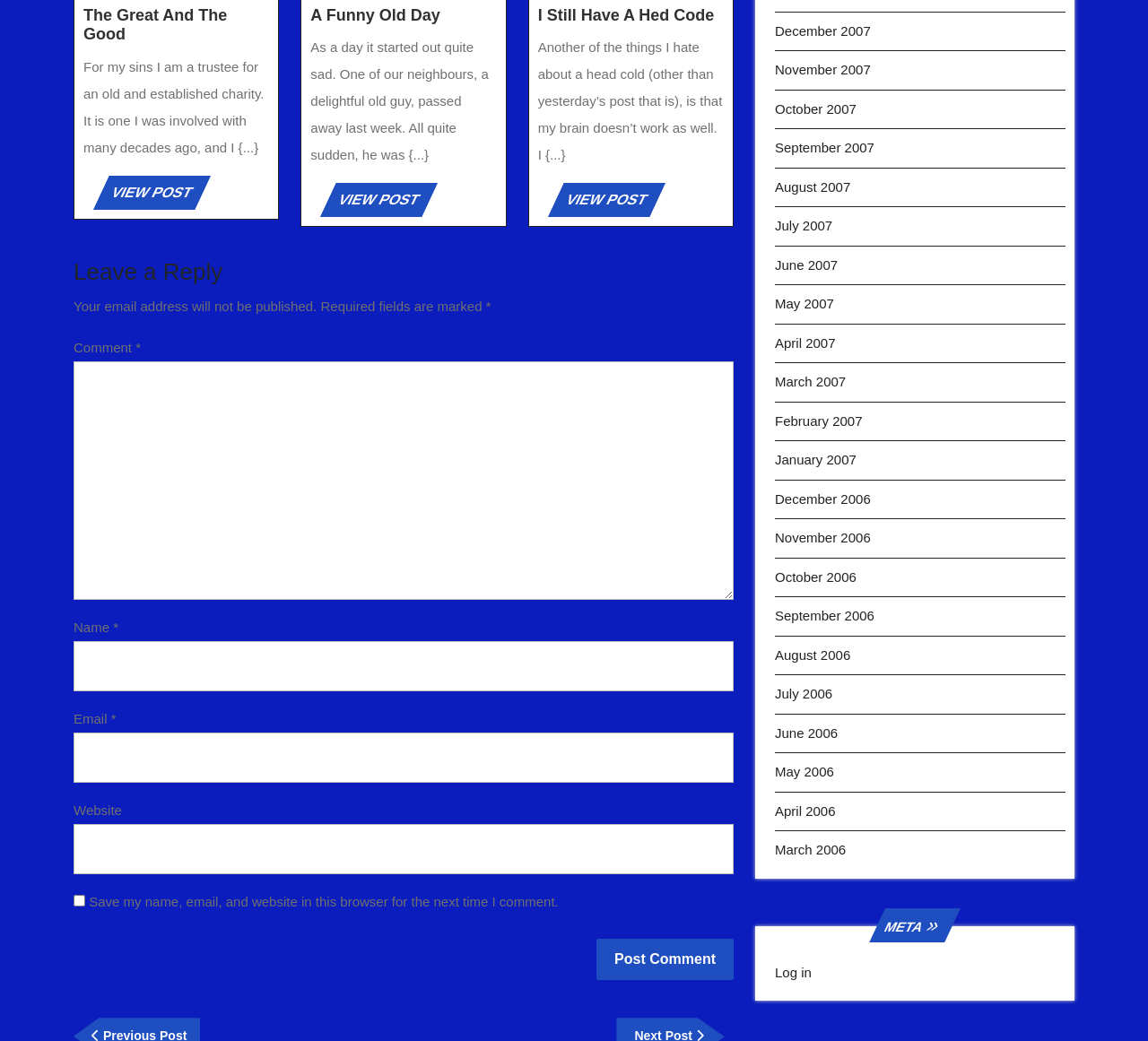Find the bounding box coordinates of the clickable region needed to perform the following instruction: "View posts from December 2007". The coordinates should be provided as four float numbers between 0 and 1, i.e., [left, top, right, bottom].

[0.675, 0.022, 0.758, 0.037]